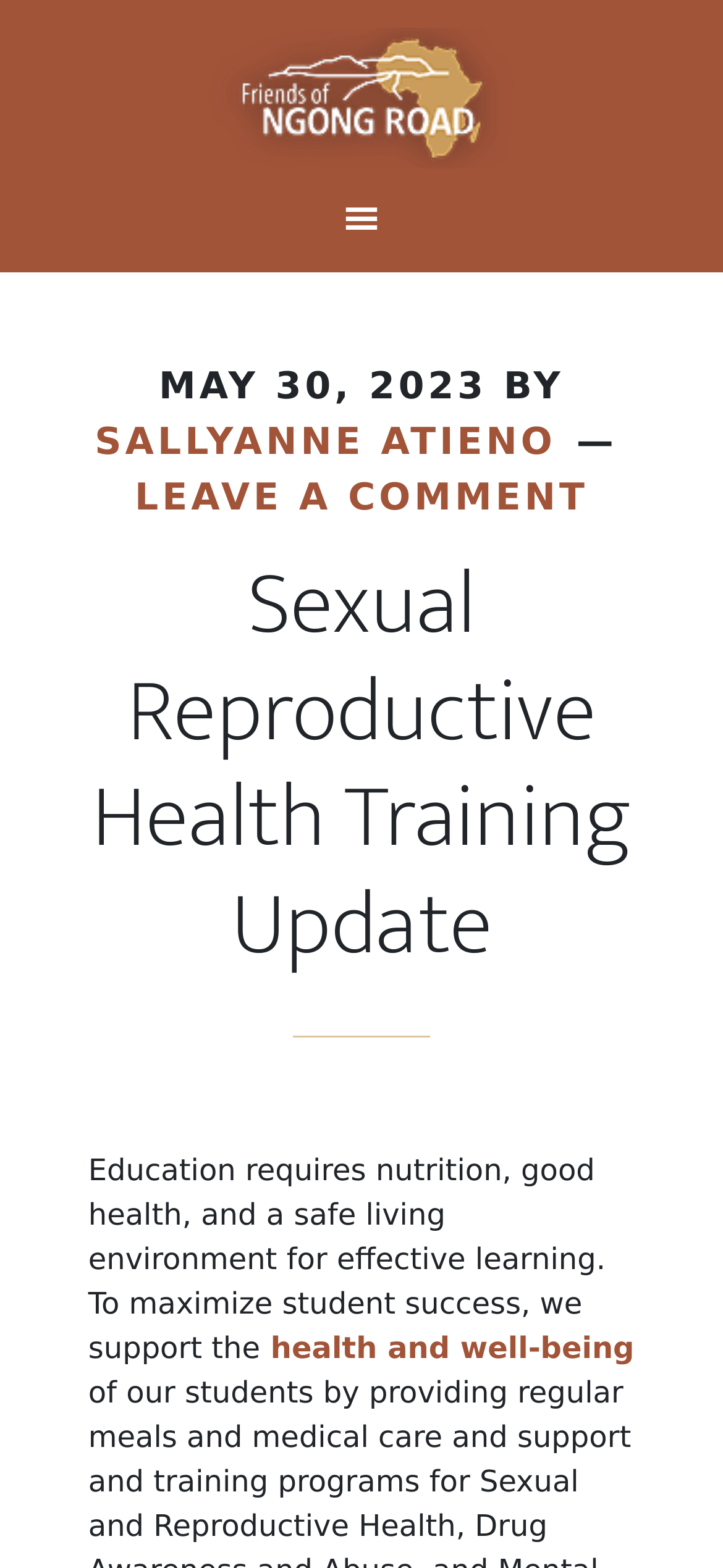Determine the main heading of the webpage and generate its text.

Sexual Reproductive Health Training Update